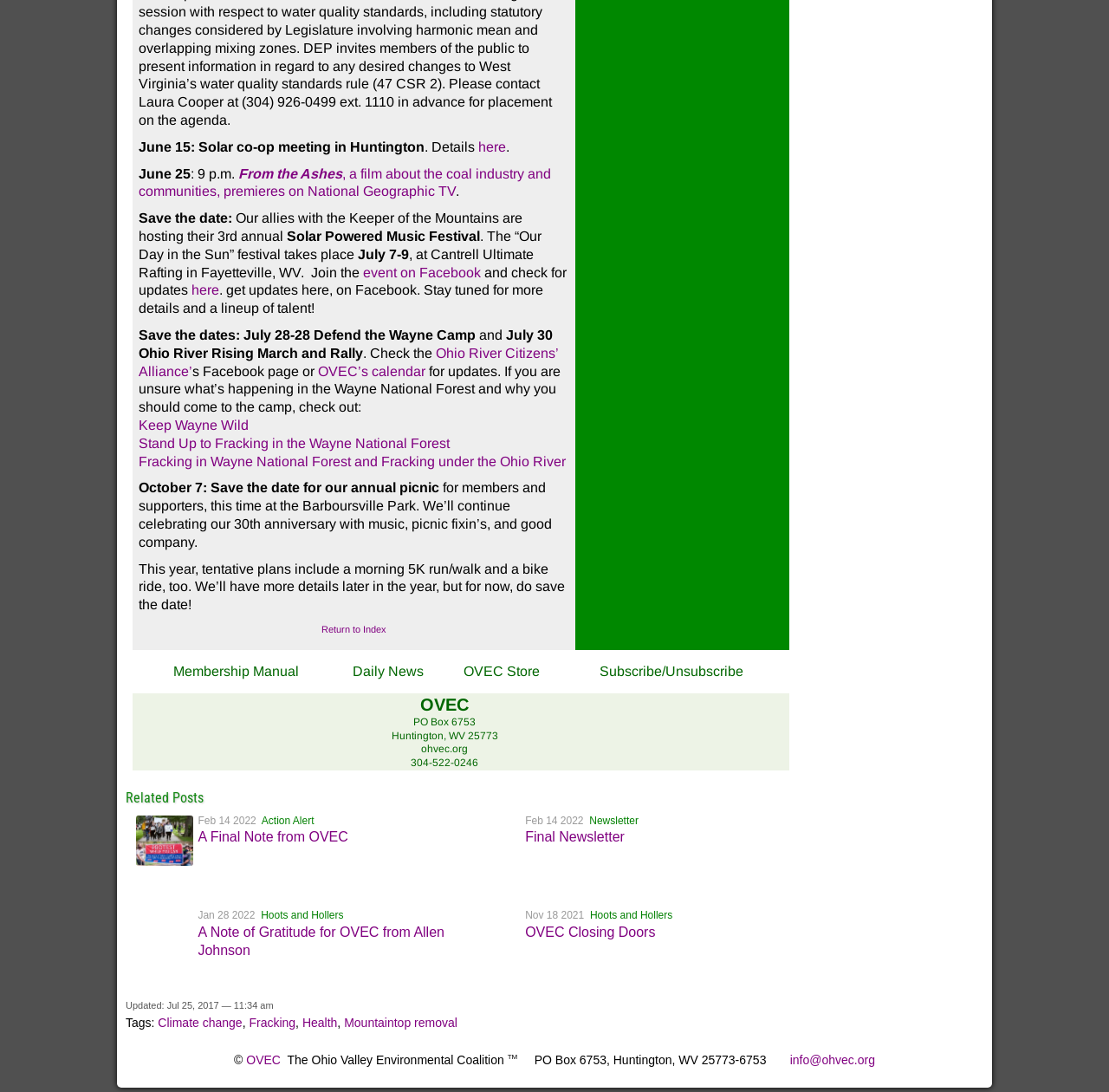Locate the bounding box coordinates of the clickable area needed to fulfill the instruction: "Visit the OVEC Store".

[0.418, 0.608, 0.487, 0.621]